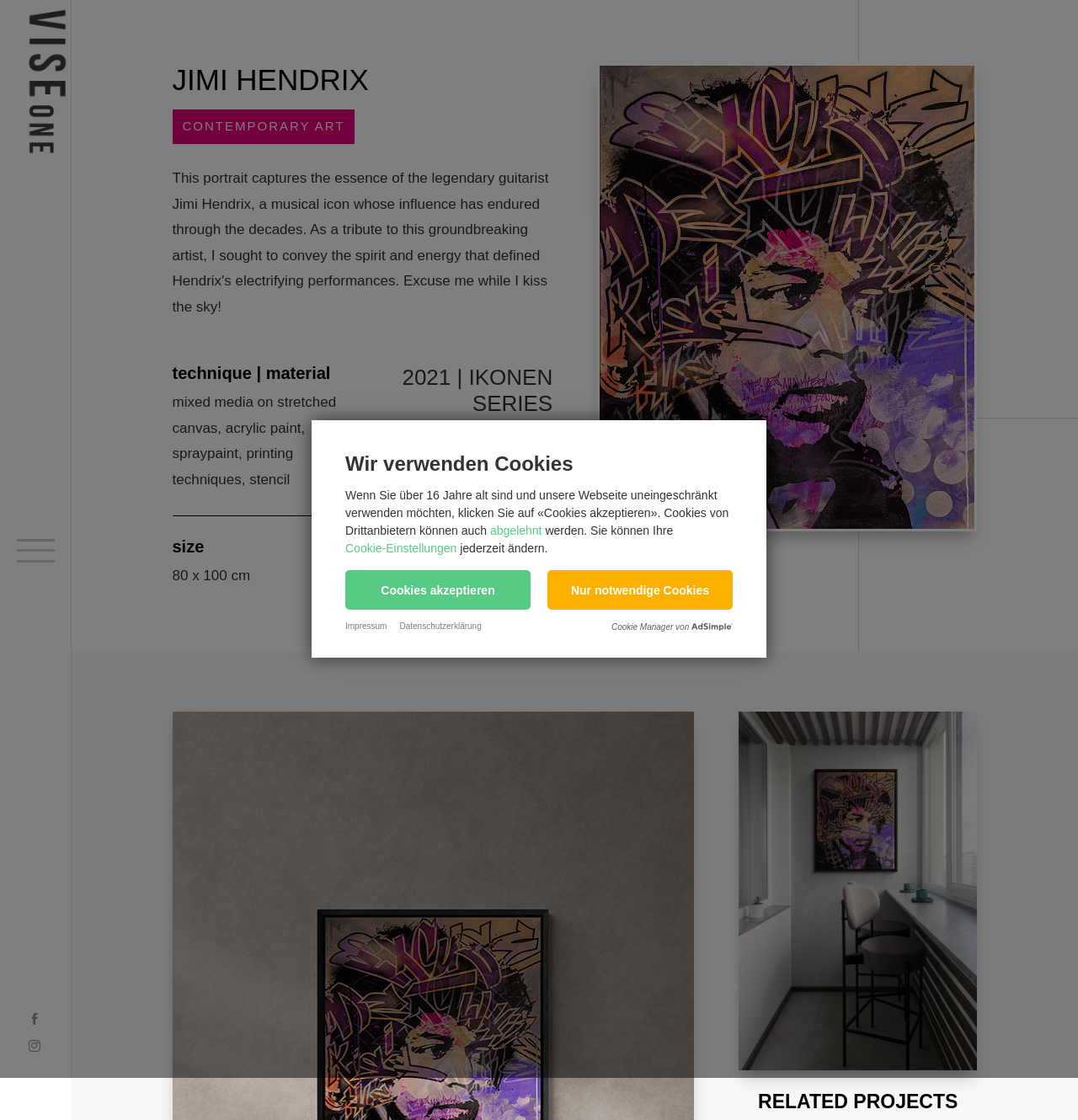Determine the bounding box coordinates for the clickable element to execute this instruction: "click the link to Impressum". Provide the coordinates as four float numbers between 0 and 1, i.e., [left, top, right, bottom].

[0.32, 0.555, 0.359, 0.563]